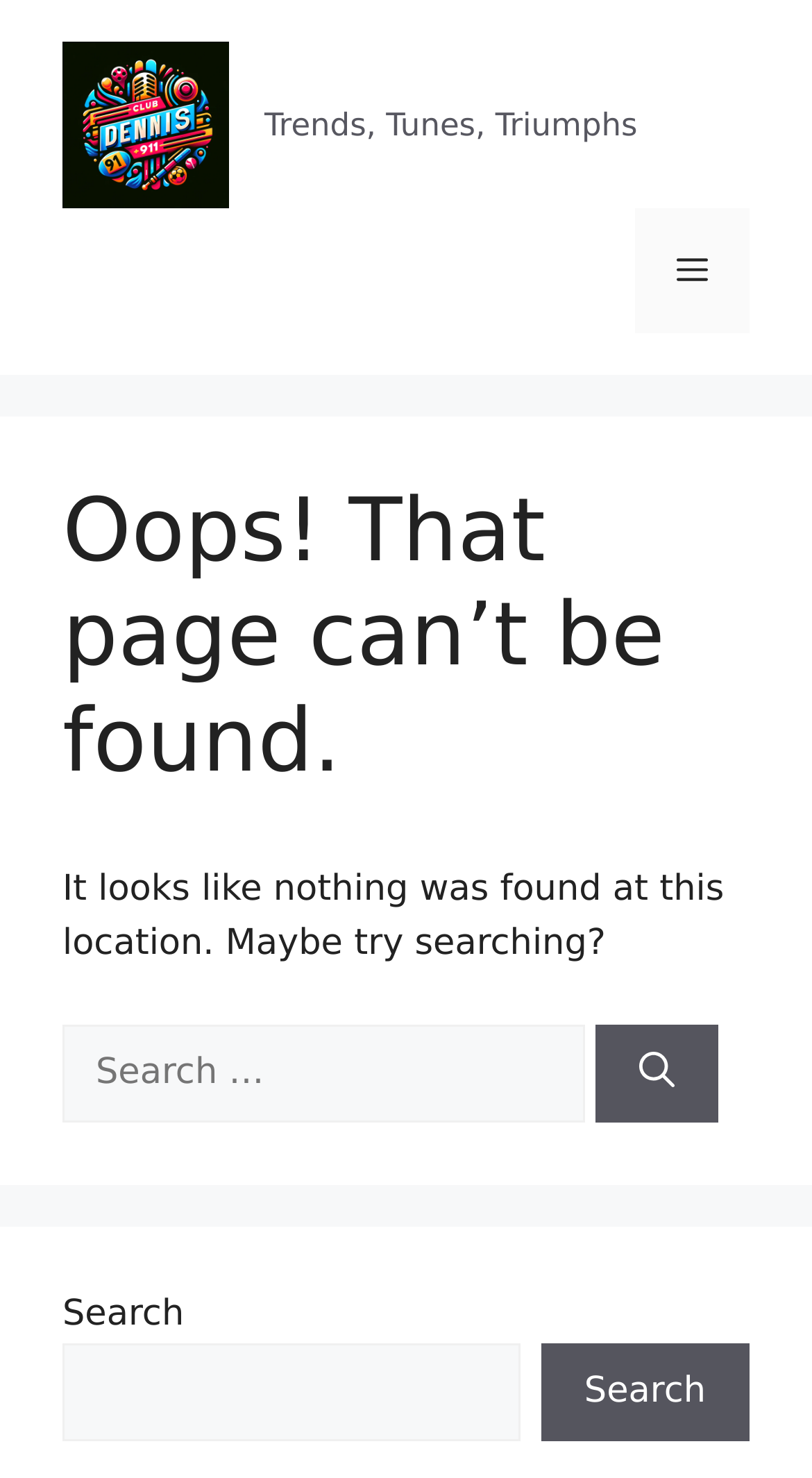Locate the bounding box for the described UI element: "parent_node: Search for: aria-label="Search"". Ensure the coordinates are four float numbers between 0 and 1, formatted as [left, top, right, bottom].

[0.734, 0.693, 0.886, 0.76]